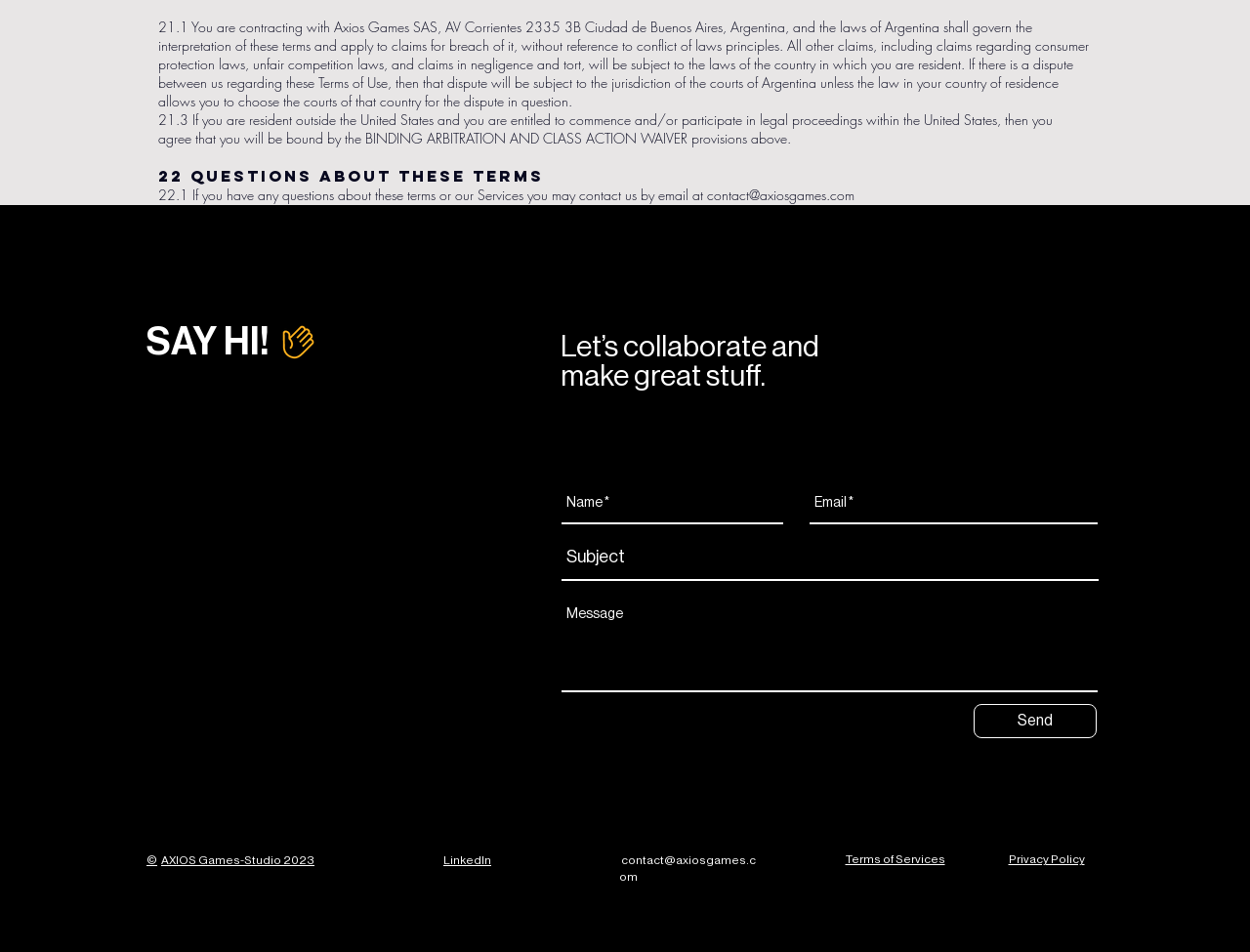Please provide a comprehensive answer to the question below using the information from the image: What is the country where Axios Games is located?

The terms of use section of the webpage mentions that 'You are contracting with Axios Games SAS, AV Corrientes 2335 3B Ciudad de Buenos Aires, Argentina', indicating that the company is located in Argentina.